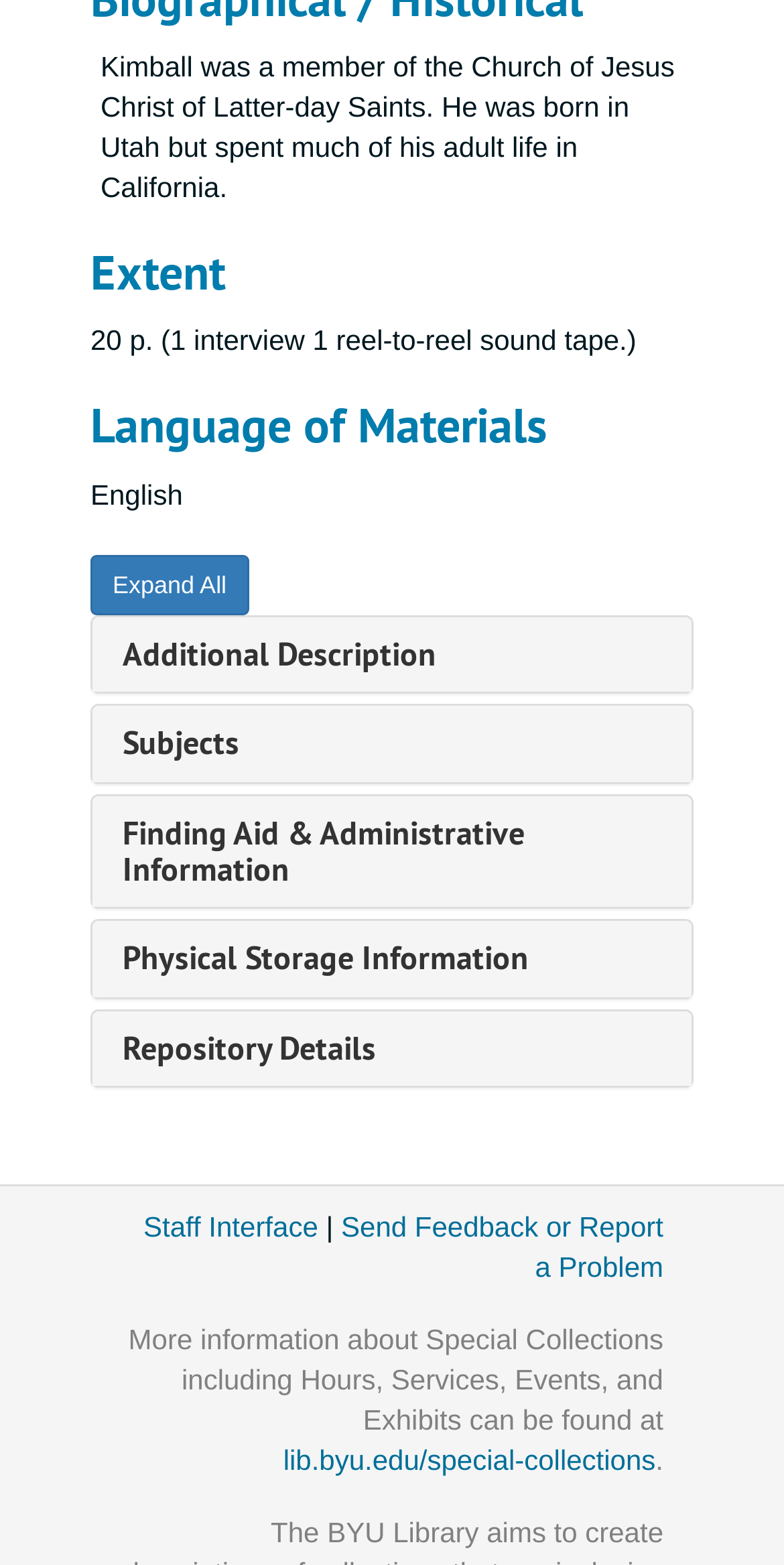What is the URL for more information about Special Collections?
Based on the visual information, provide a detailed and comprehensive answer.

The link element with the text 'lib.byu.edu/special-collections' provides more information about Special Collections, including Hours, Services, Events, and Exhibits.